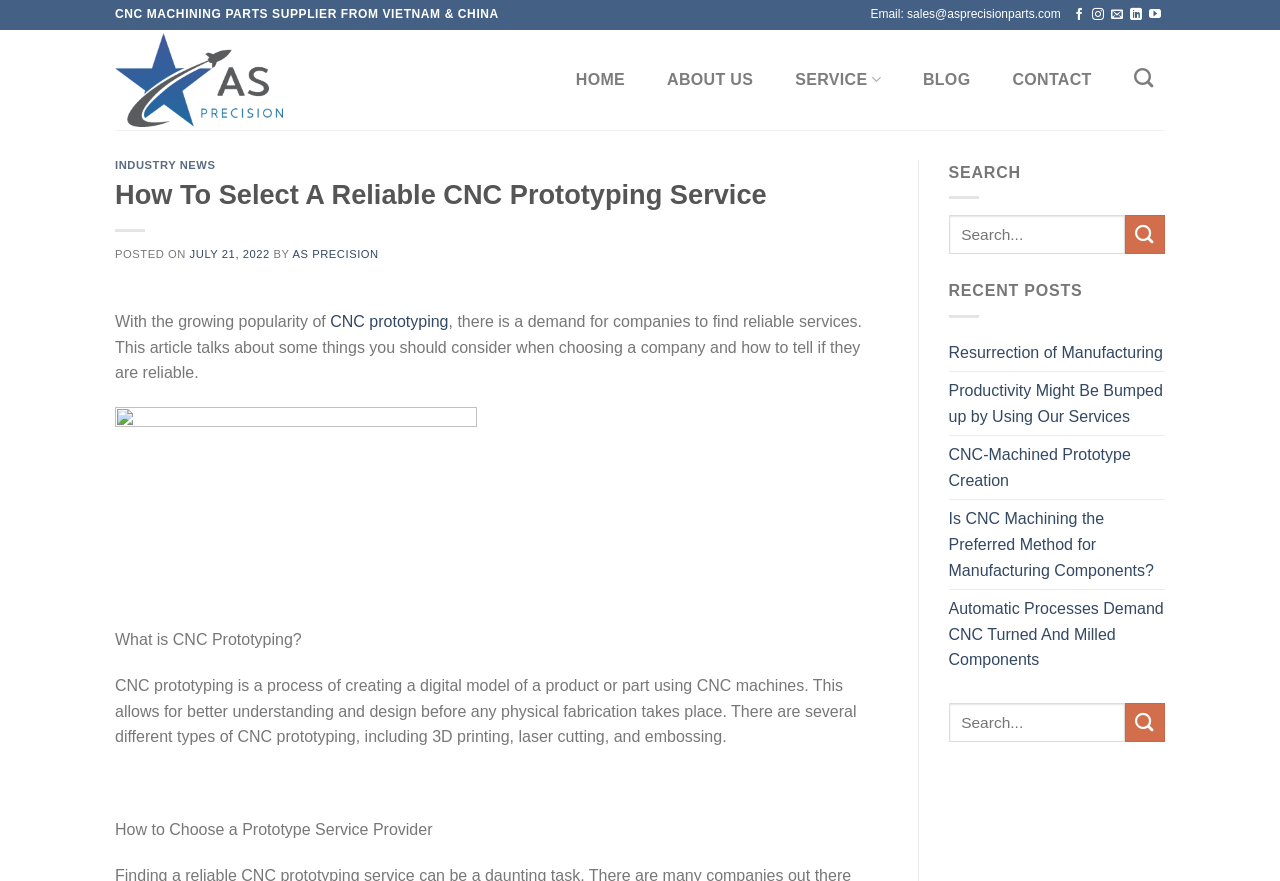How many social media links are there?
Based on the visual content, answer with a single word or a brief phrase.

6